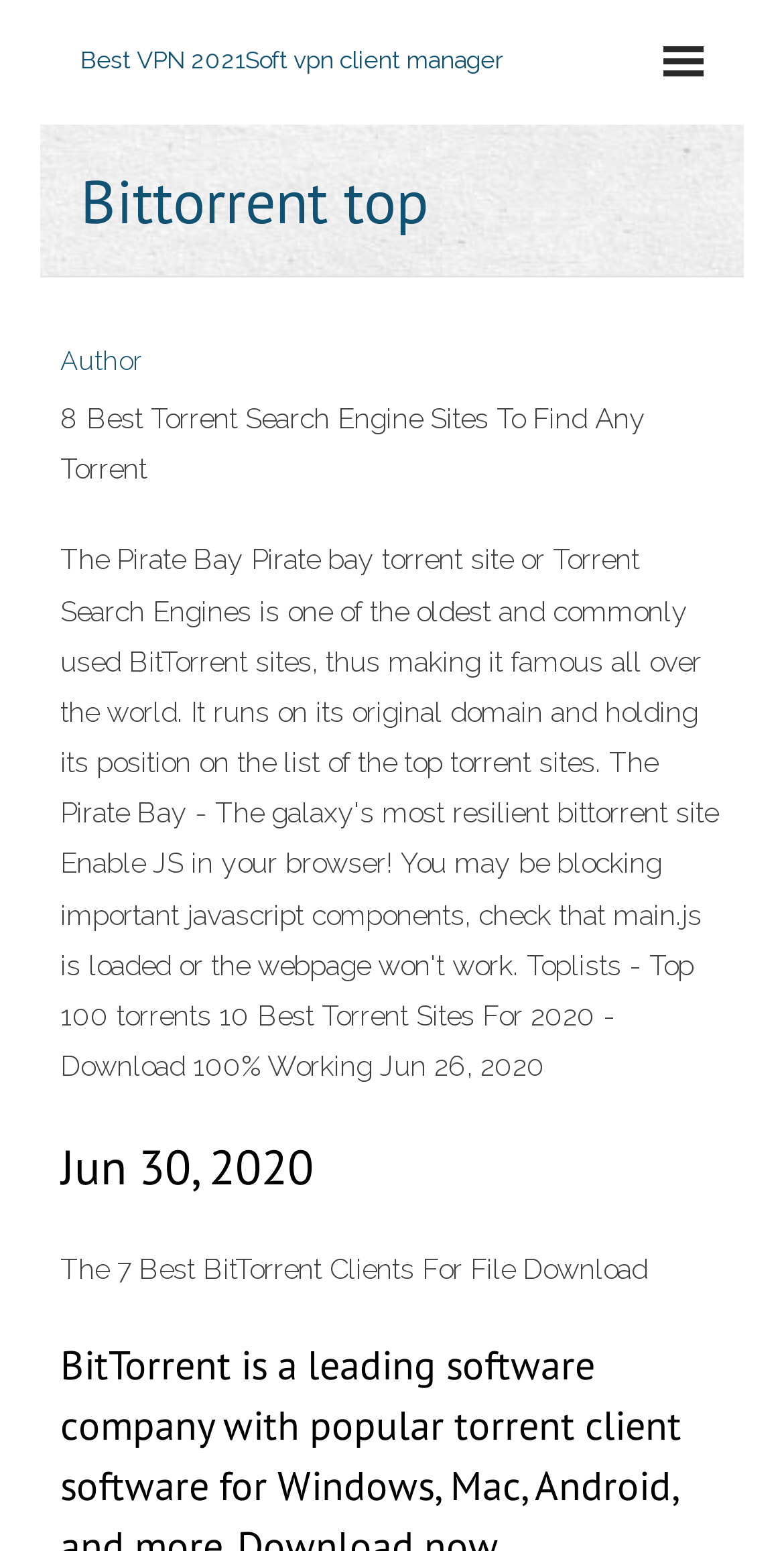When was the article published?
Provide a detailed and extensive answer to the question.

I found the publication date by looking at the heading element with the text 'Jun 30, 2020', which is likely to be the publication date of the article.